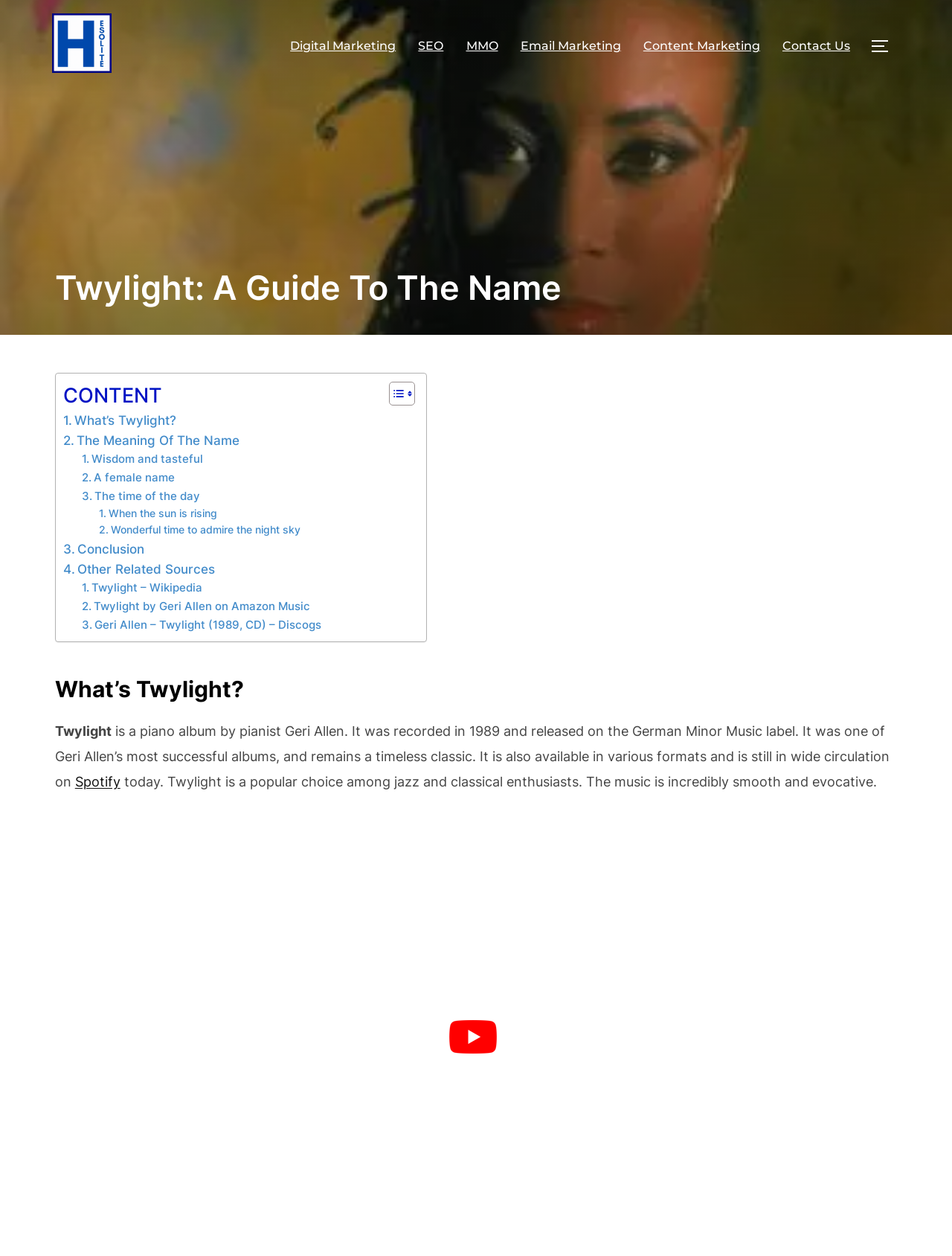What is the genre of music that the album Twylight is popular among?
From the details in the image, answer the question comprehensively.

I found the answer by reading the text description of the webpage, which states 'Twylight is a popular choice among jazz and classical enthusiasts.'